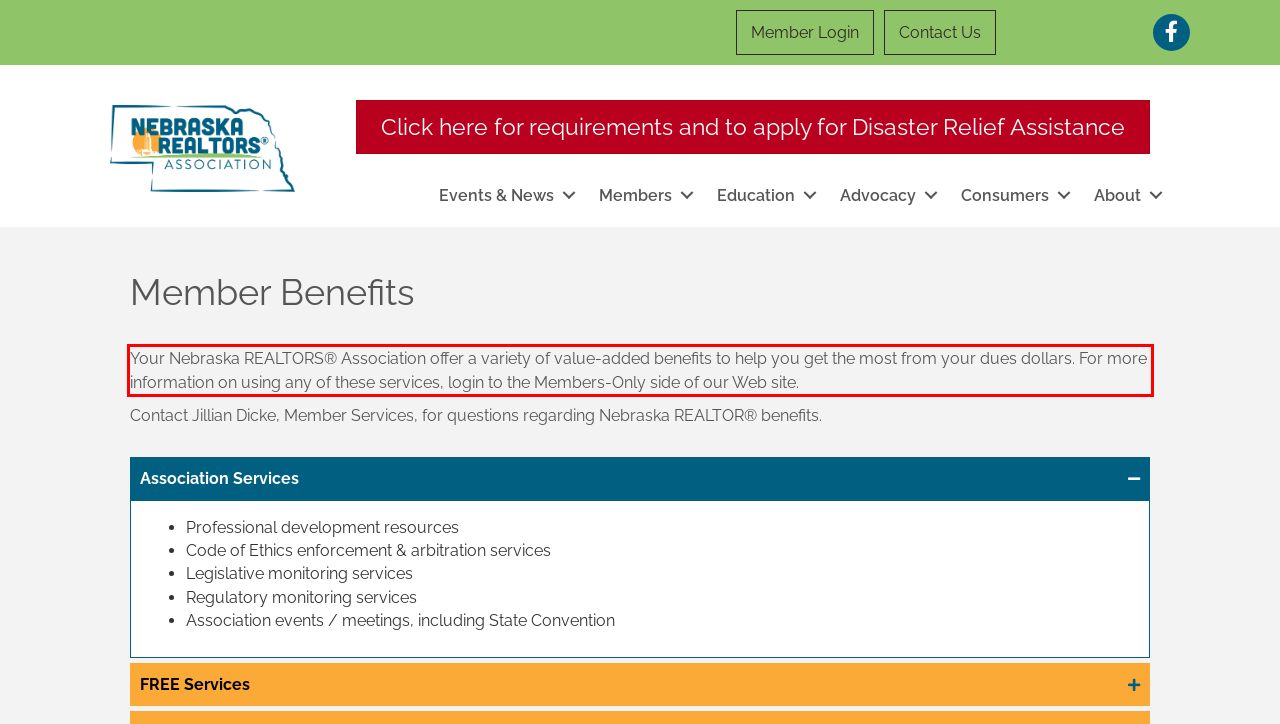From the screenshot of the webpage, locate the red bounding box and extract the text contained within that area.

Your Nebraska REALTORS® Association offer a variety of value-added benefits to help you get the most from your dues dollars. For more information on using any of these services, login to the Members-Only side of our Web site.